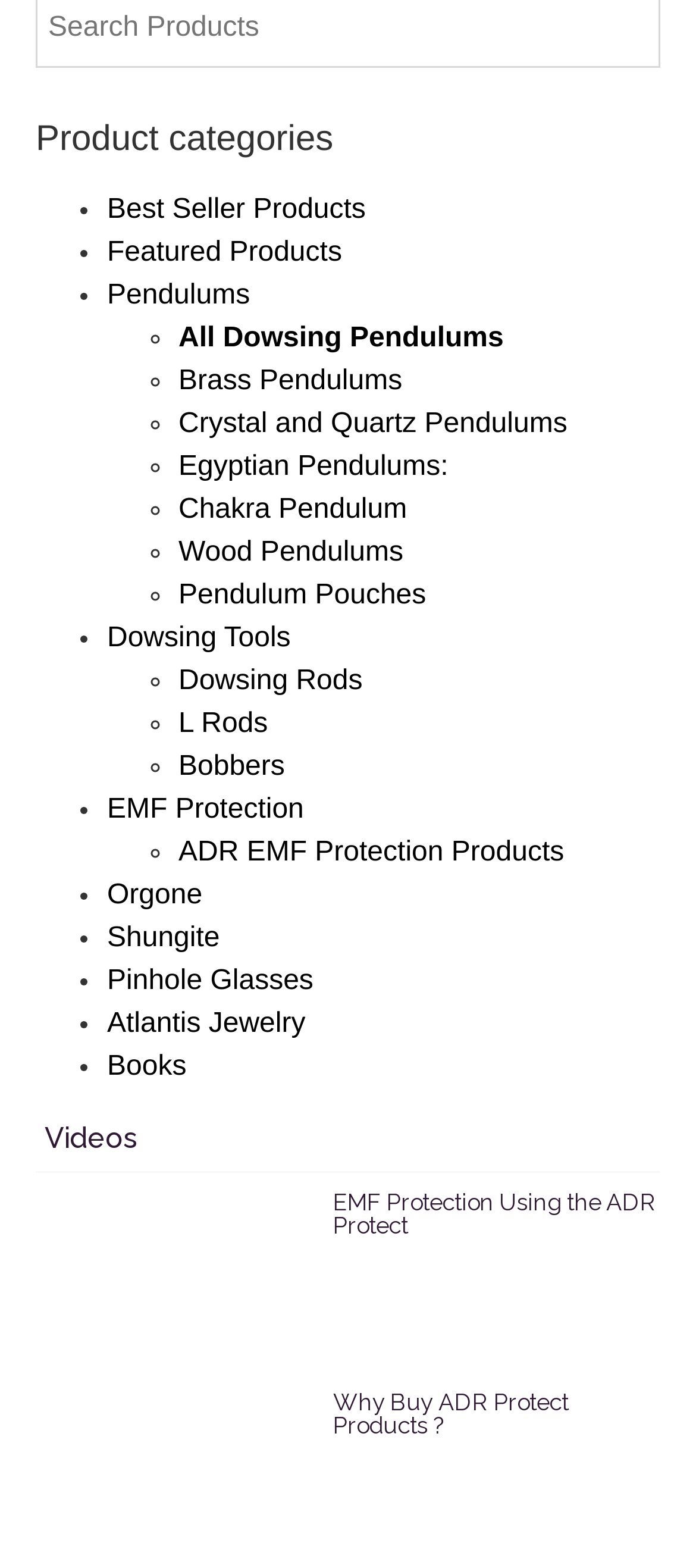Given the element description Dowsing Tools, identify the bounding box coordinates for the UI element on the webpage screenshot. The format should be (top-left x, top-left y, bottom-right x, bottom-right y), with values between 0 and 1.

[0.154, 0.398, 0.418, 0.417]